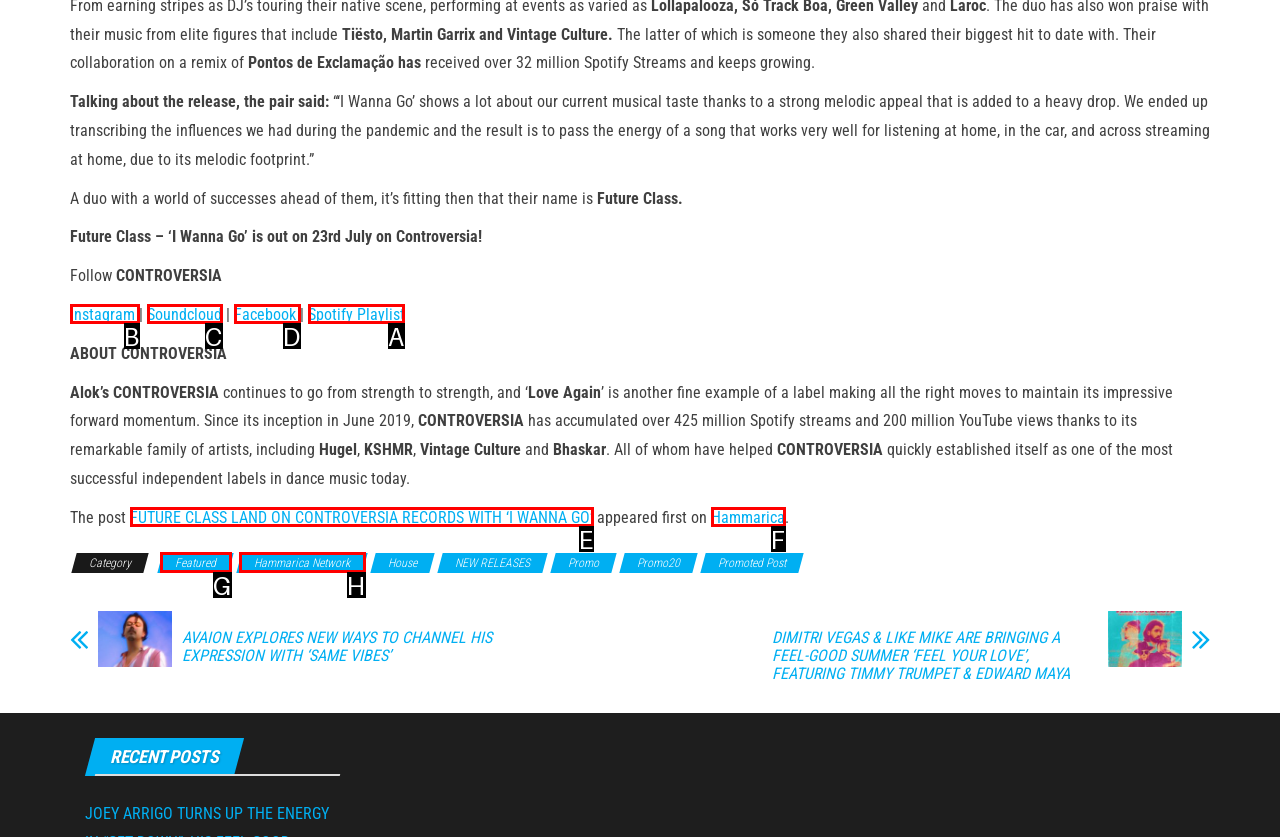Please indicate which HTML element to click in order to fulfill the following task: Listen to FUTURE CLASS on Spotify Respond with the letter of the chosen option.

A